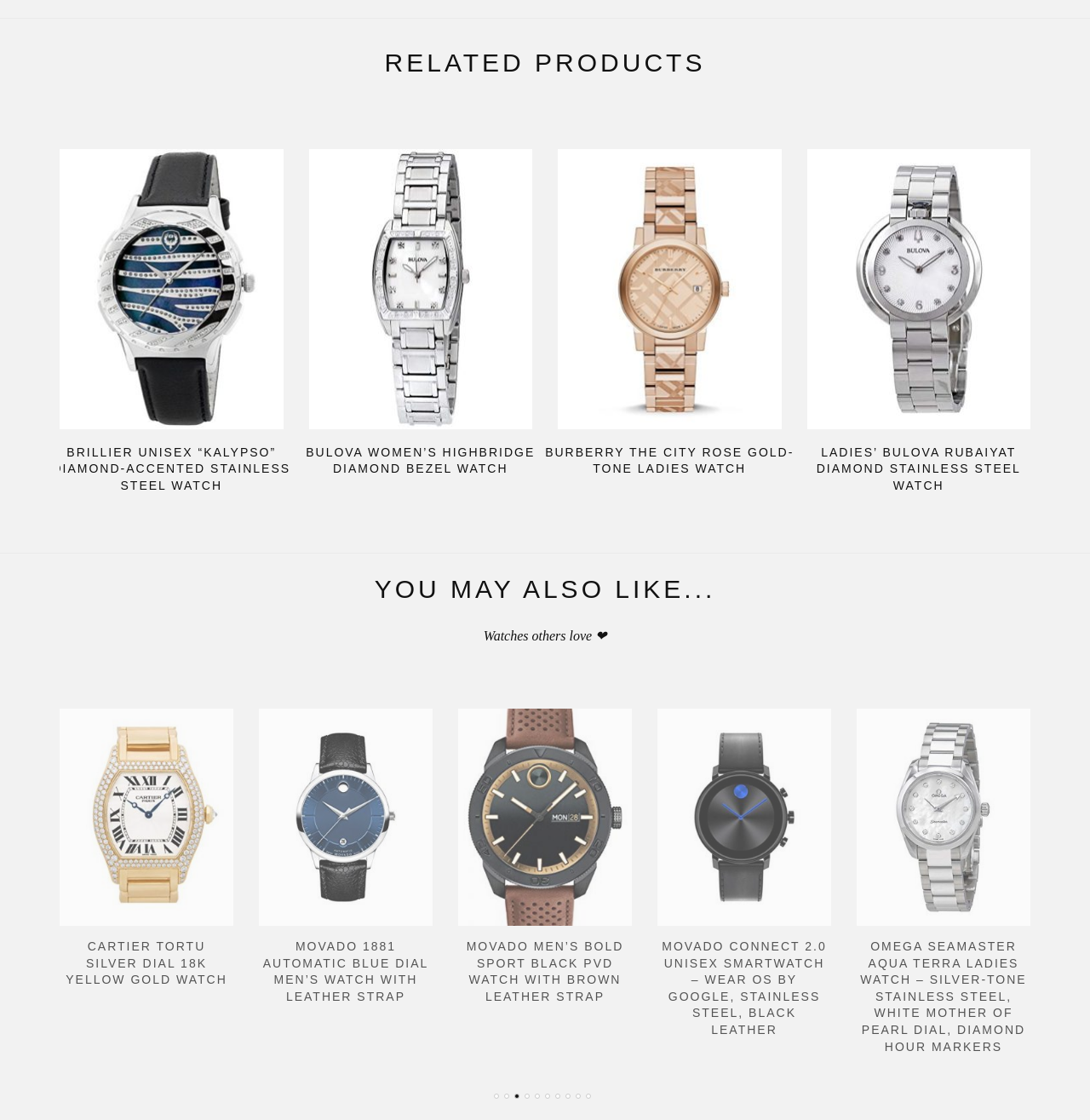How many sections are there on this webpage?
Using the image, respond with a single word or phrase.

2